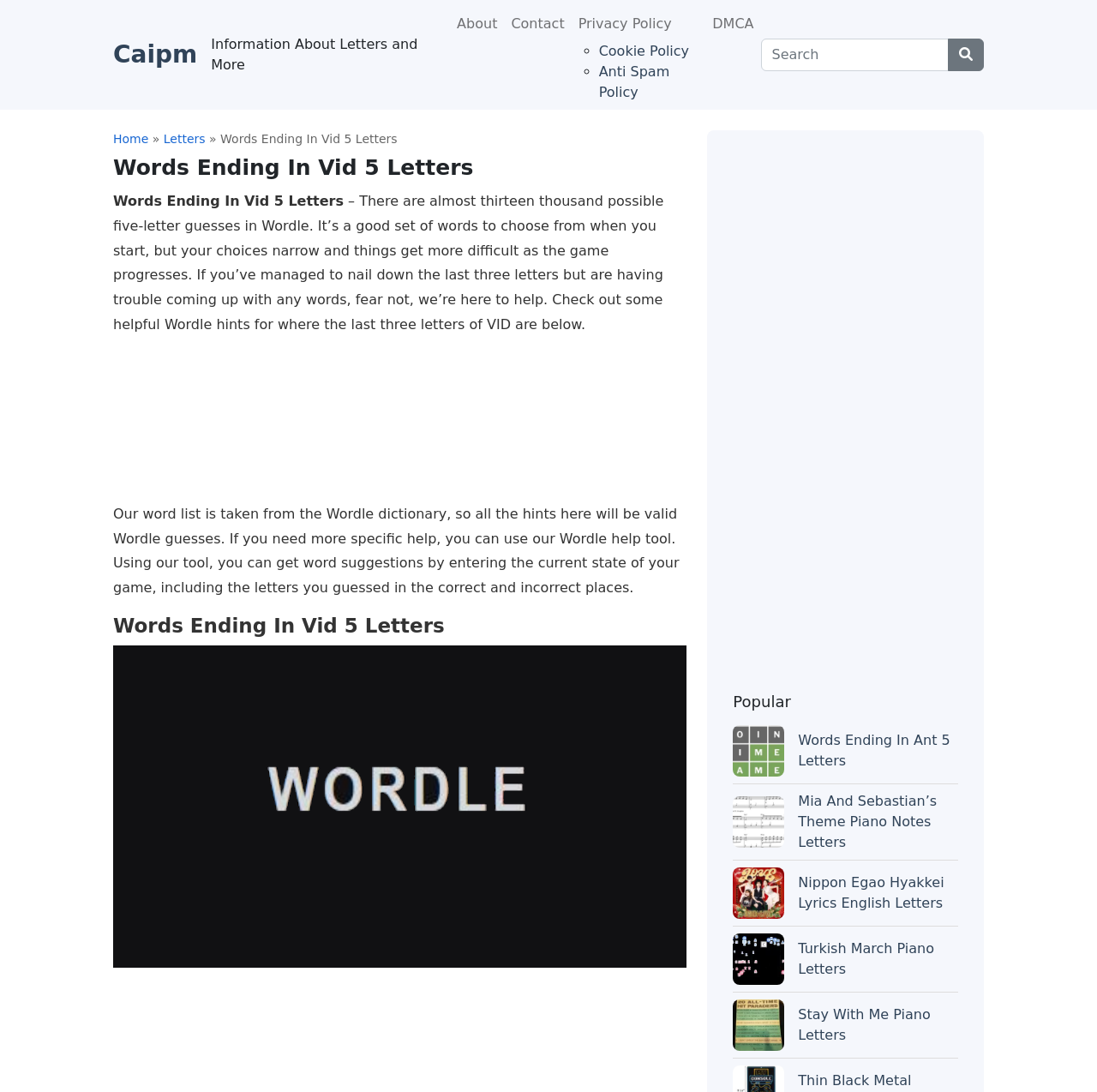Please specify the bounding box coordinates of the clickable region to carry out the following instruction: "Check the Privacy Policy". The coordinates should be four float numbers between 0 and 1, in the format [left, top, right, bottom].

[0.521, 0.006, 0.643, 0.038]